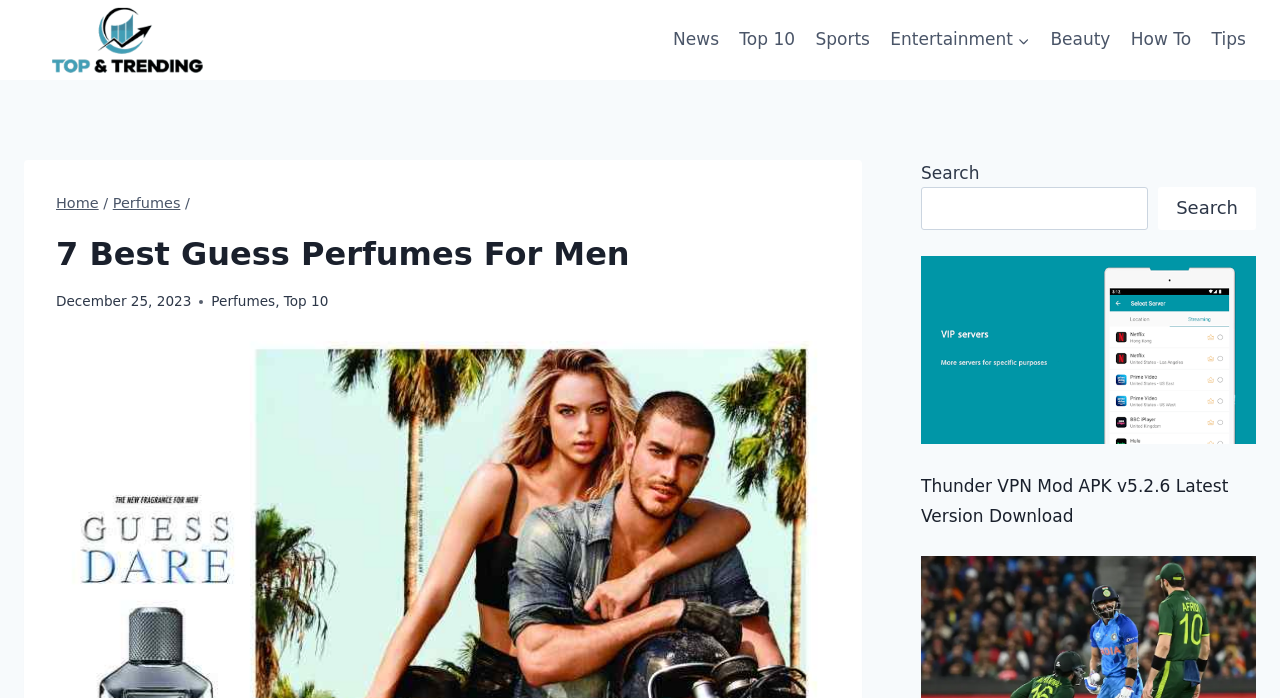Extract the primary header of the webpage and generate its text.

7 Best Guess Perfumes For Men